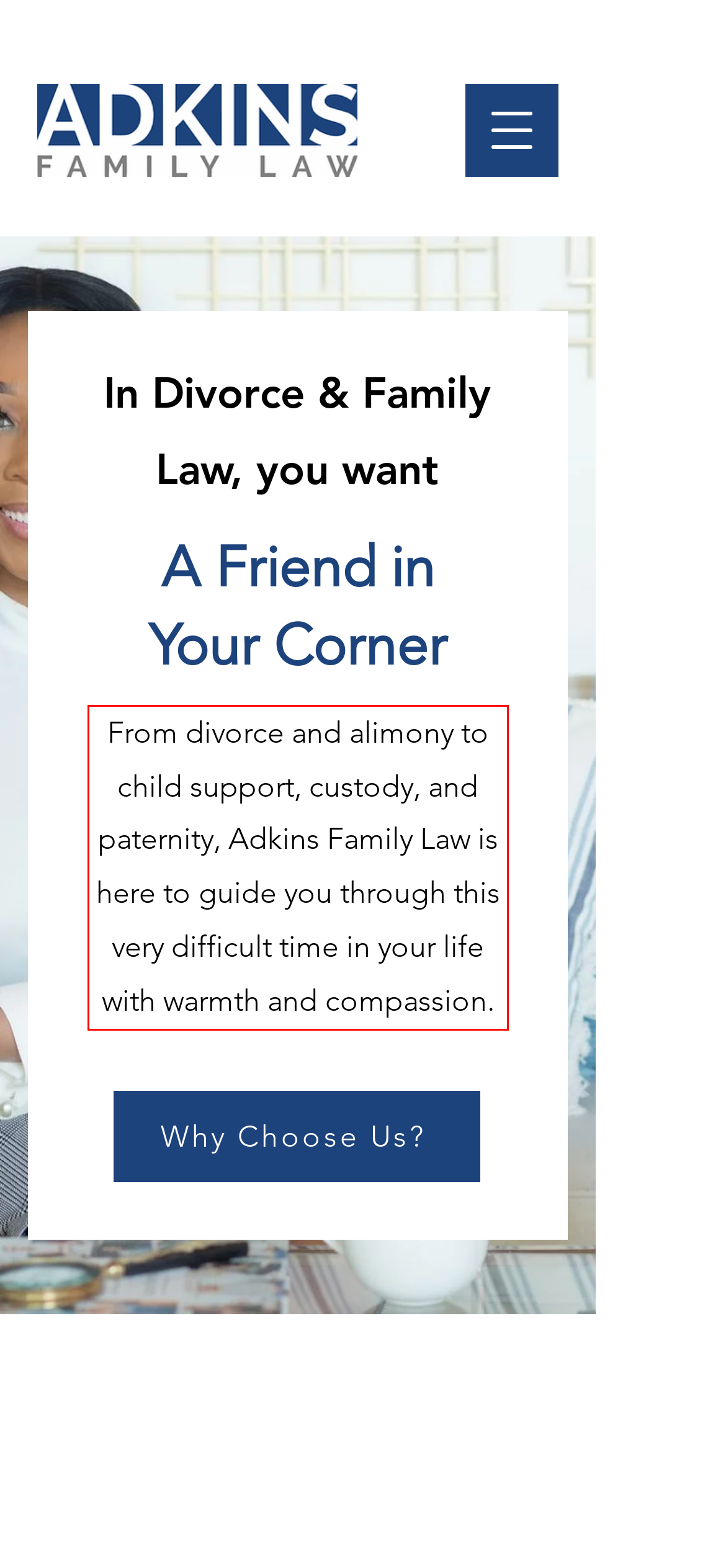Using the webpage screenshot, recognize and capture the text within the red bounding box.

From divorce and alimony to child support, custody, and paternity, Adkins Family Law is here to guide you through this very difficult time in your life with warmth and compassion.